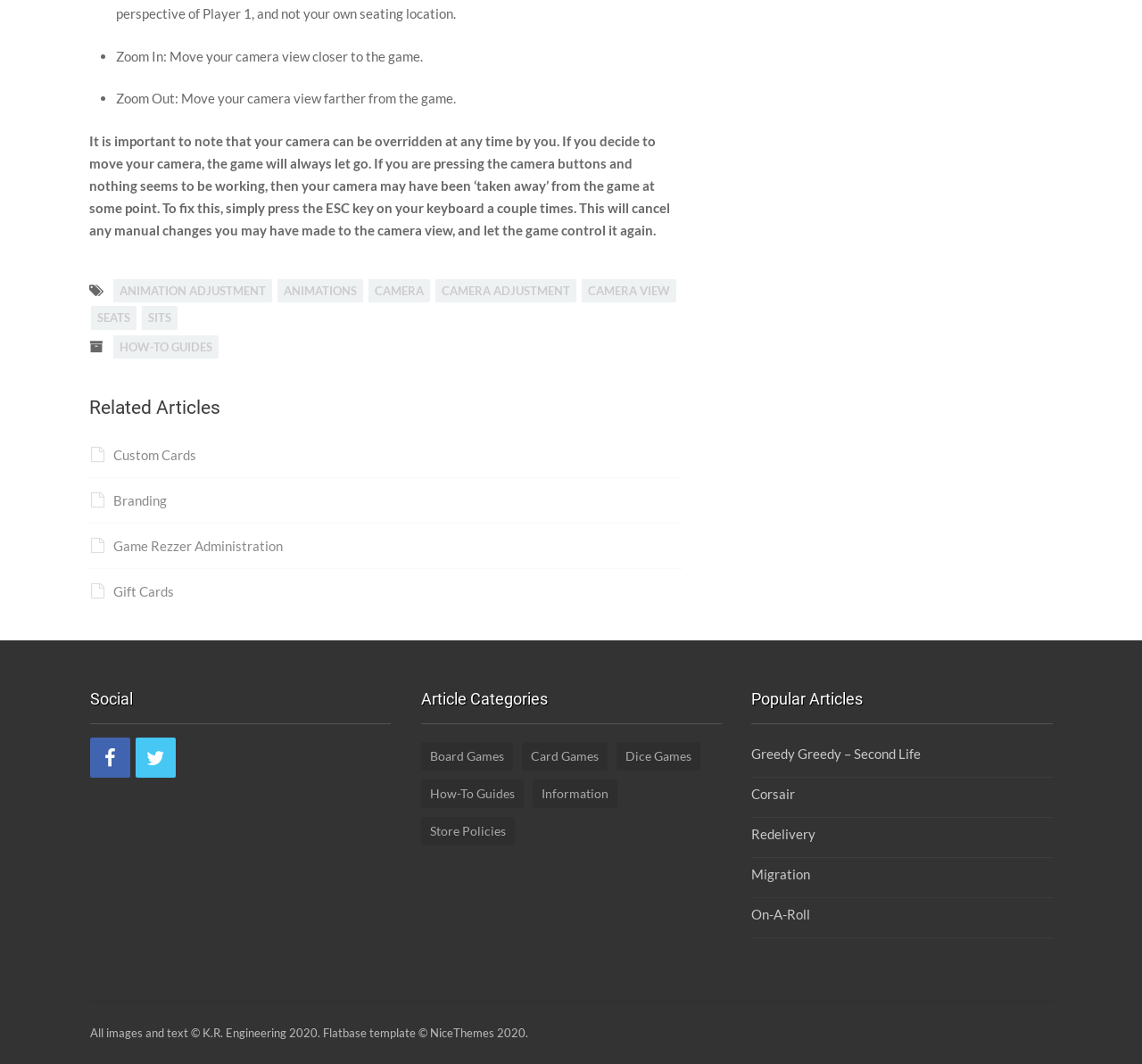Determine the bounding box coordinates for the element that should be clicked to follow this instruction: "Click on 'ANIMATION ADJUSTMENT'". The coordinates should be given as four float numbers between 0 and 1, in the format [left, top, right, bottom].

[0.099, 0.262, 0.238, 0.284]